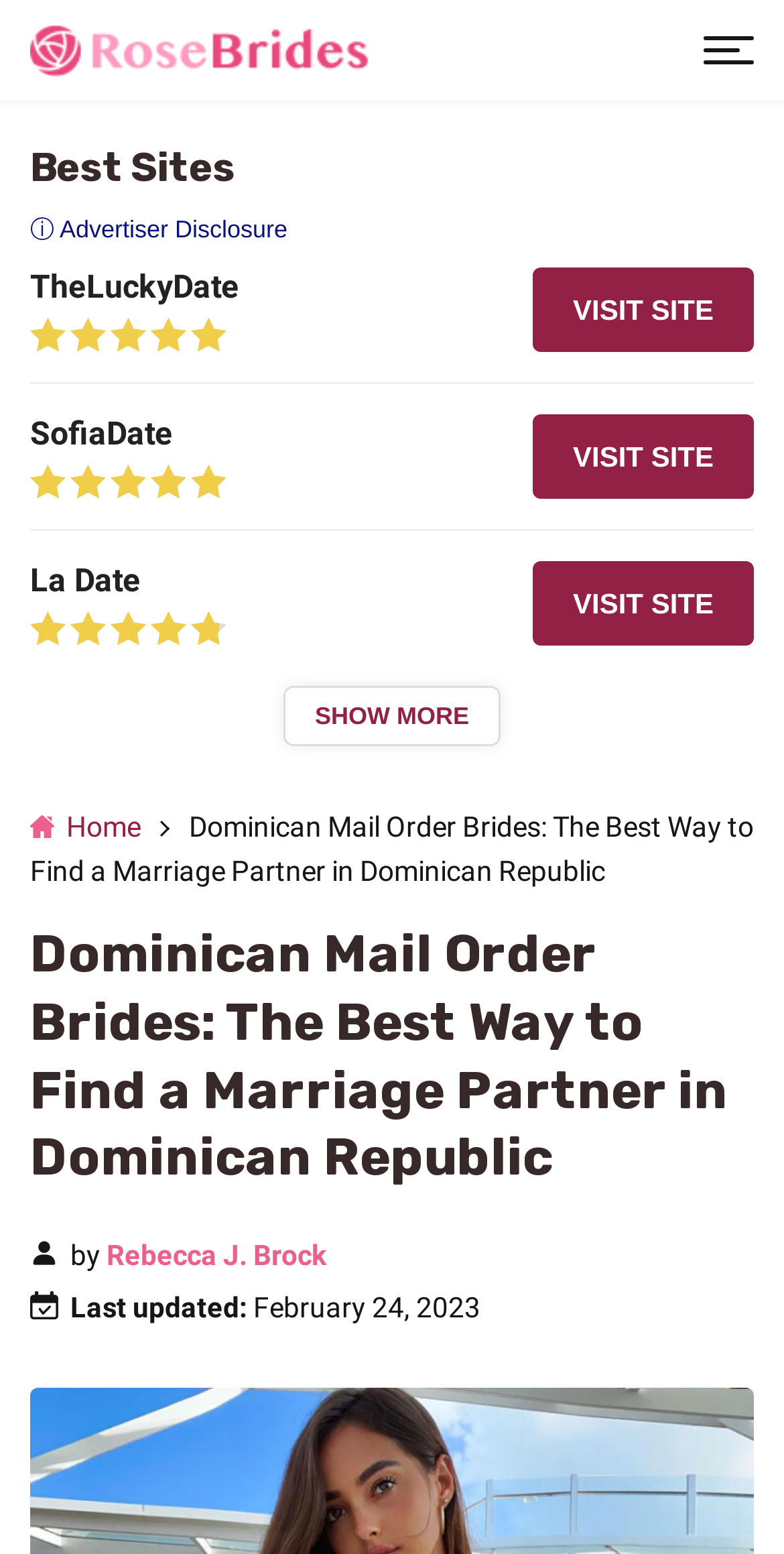When was the article last updated?
Kindly answer the question with as much detail as you can.

The webpage displays a 'Last updated' timestamp, which shows that the article was last updated on February 24, 2023.